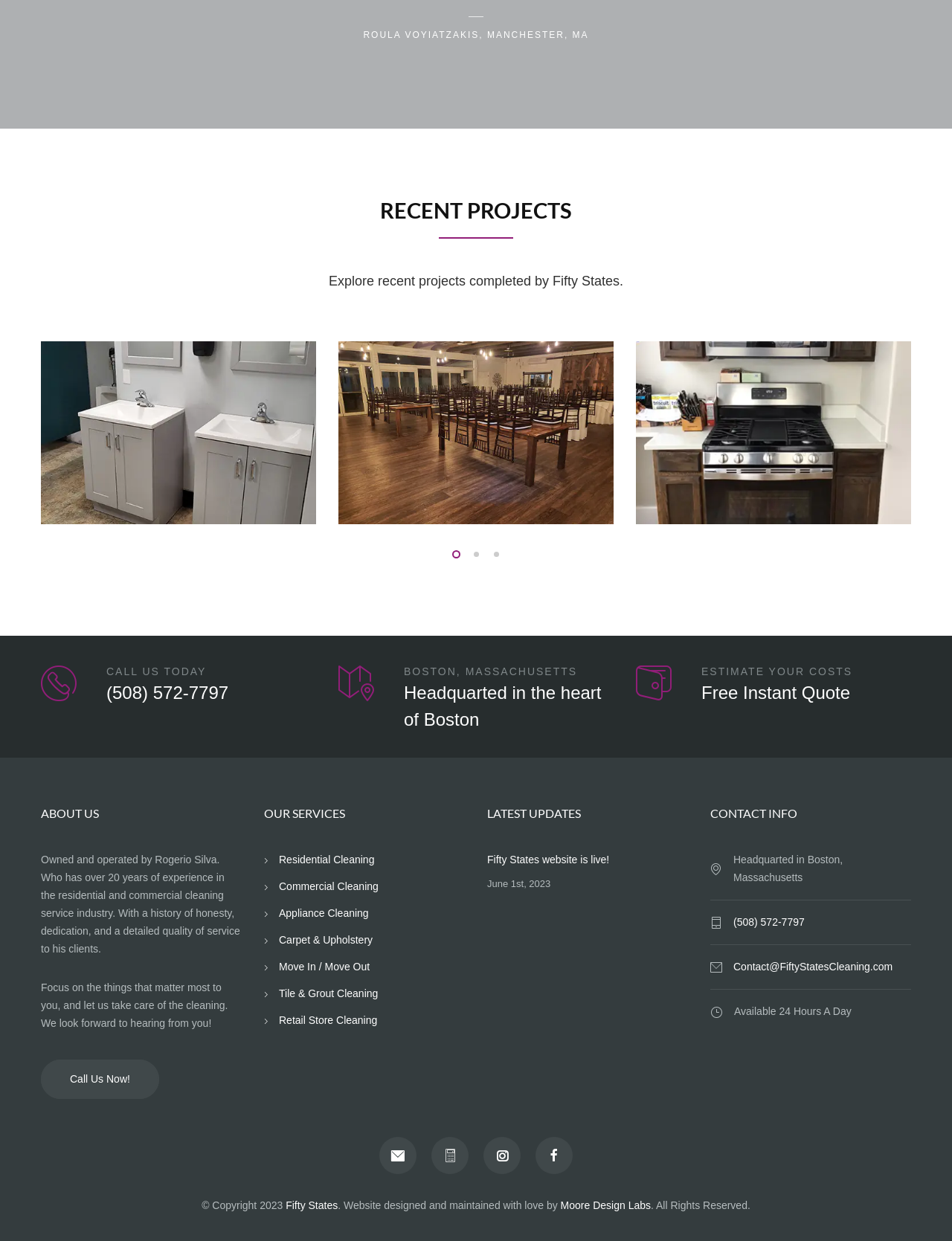Please mark the clickable region by giving the bounding box coordinates needed to complete this instruction: "Check the latest updates".

[0.512, 0.688, 0.64, 0.698]